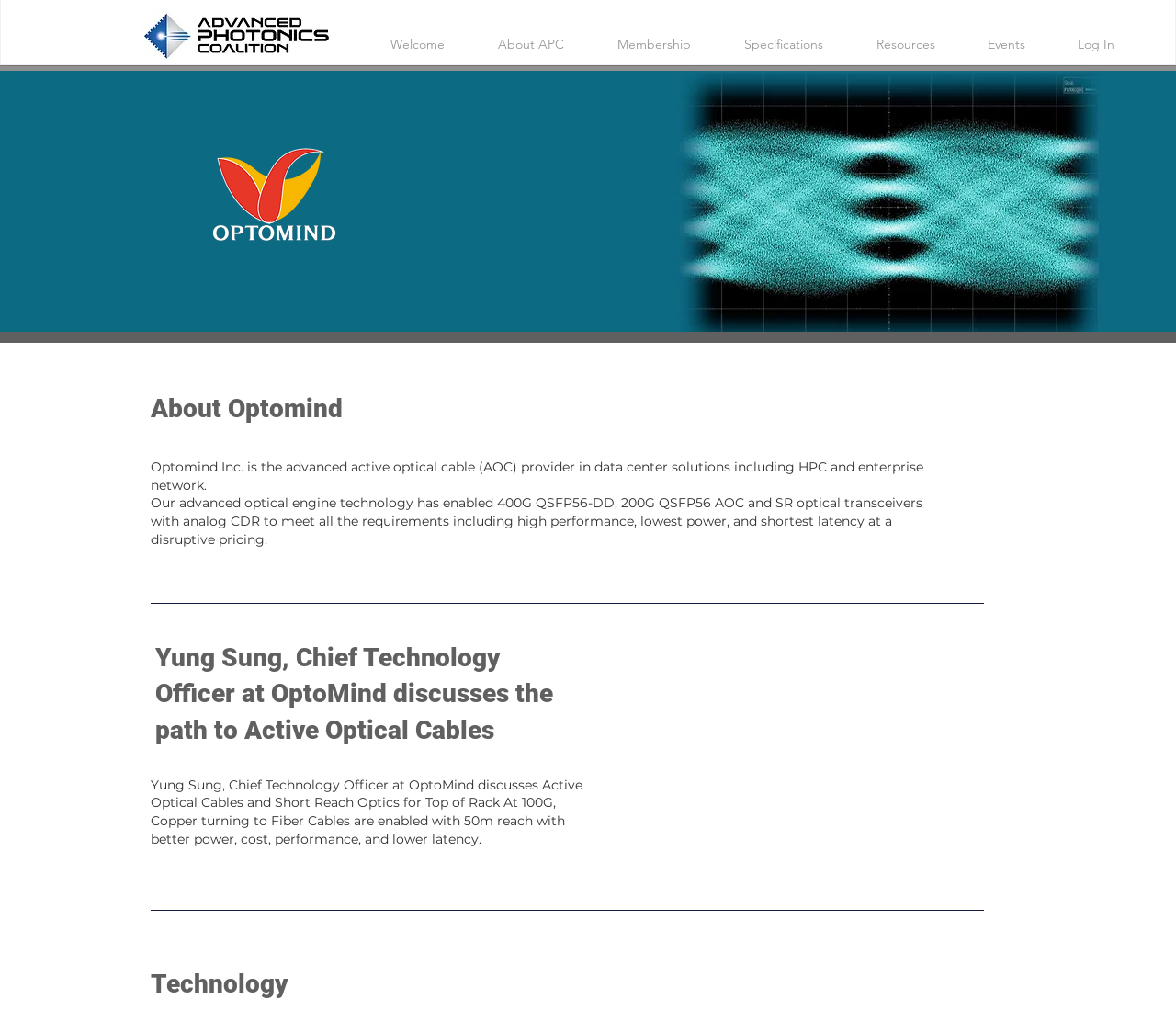Find the bounding box coordinates for the HTML element described in this sentence: "About APC". Provide the coordinates as four float numbers between 0 and 1, in the format [left, top, right, bottom].

[0.401, 0.035, 0.502, 0.049]